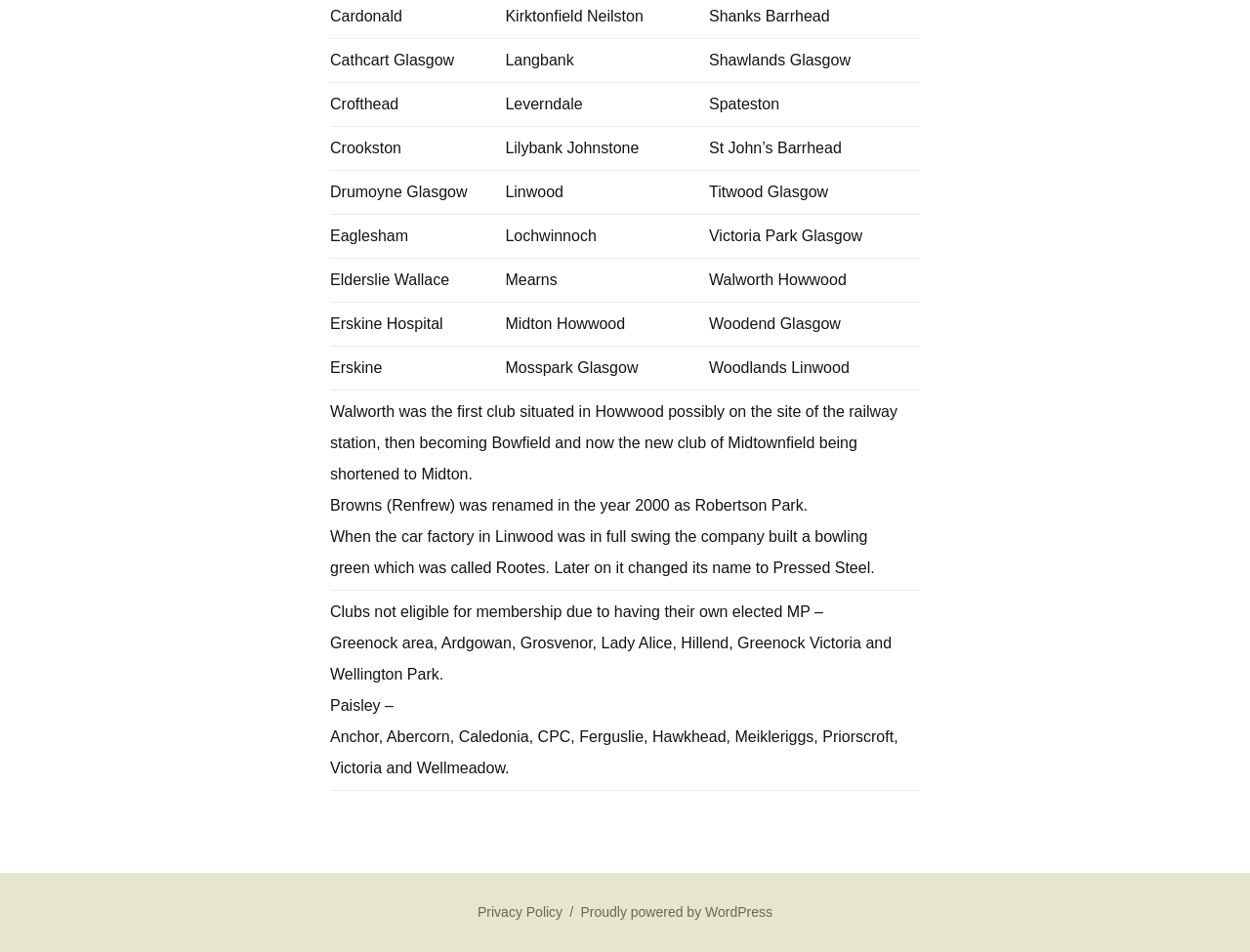Identify the bounding box coordinates of the HTML element based on this description: "About".

None